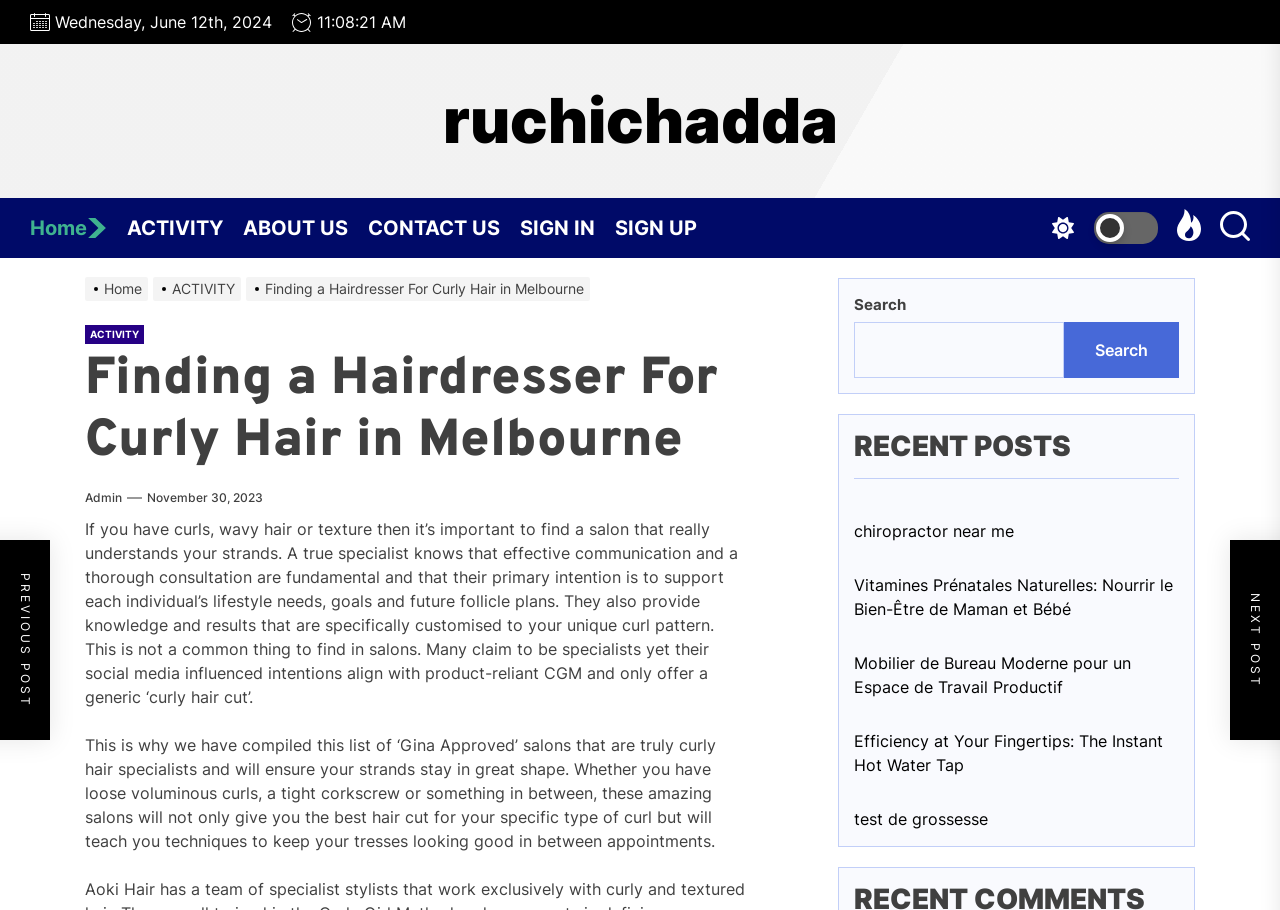Identify the bounding box for the UI element described as: "Add to cart". Ensure the coordinates are four float numbers between 0 and 1, formatted as [left, top, right, bottom].

None